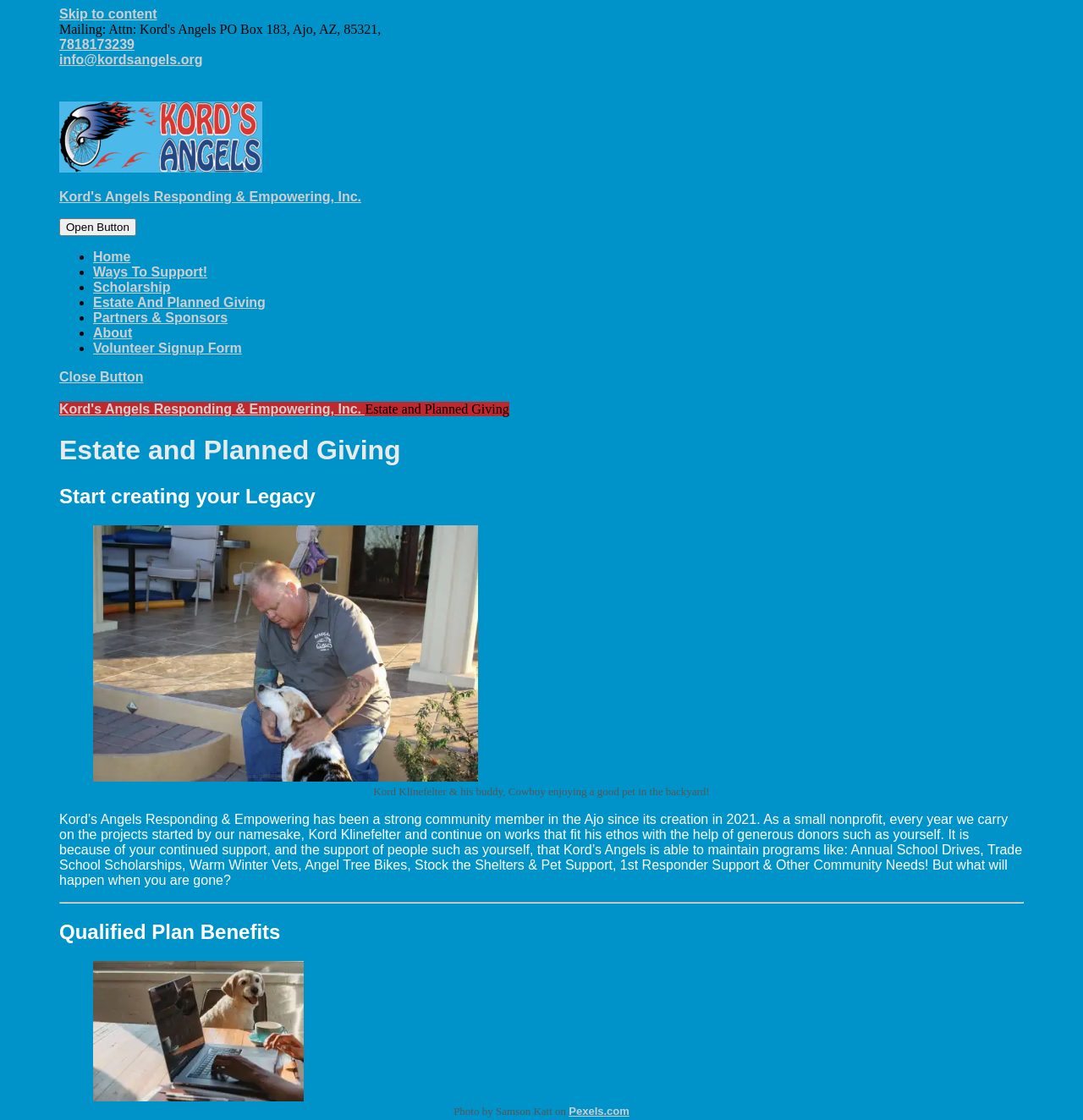Kindly respond to the following question with a single word or a brief phrase: 
What is the name of the organization?

Kord's Angels Responding & Empowering, Inc.